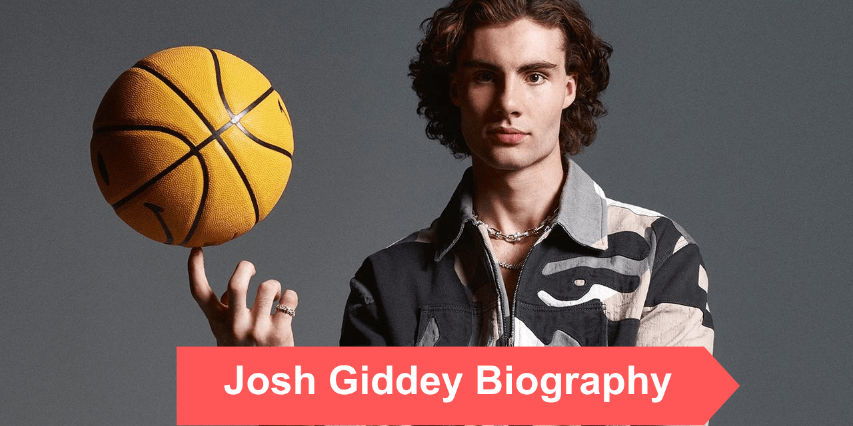Generate an elaborate description of what you see in the image.

This striking image features Josh Giddey, a professional Australian basketball player known for his exceptional skills on the court. He is captured dynamically holding a basketball on one finger, showcasing his athletic prowess. Giddey is dressed in a stylish, patterned shirt, reflecting a contemporary fashion sense that complements his status as a rising star in the NBA. Below the image, a bold caption reads "Josh Giddey Biography," indicating a focus on his life and career. The image together with the caption encapsulates his journey as an athlete, appealing to fans and followers interested in learning more about his background, achievements, and impact in basketball.